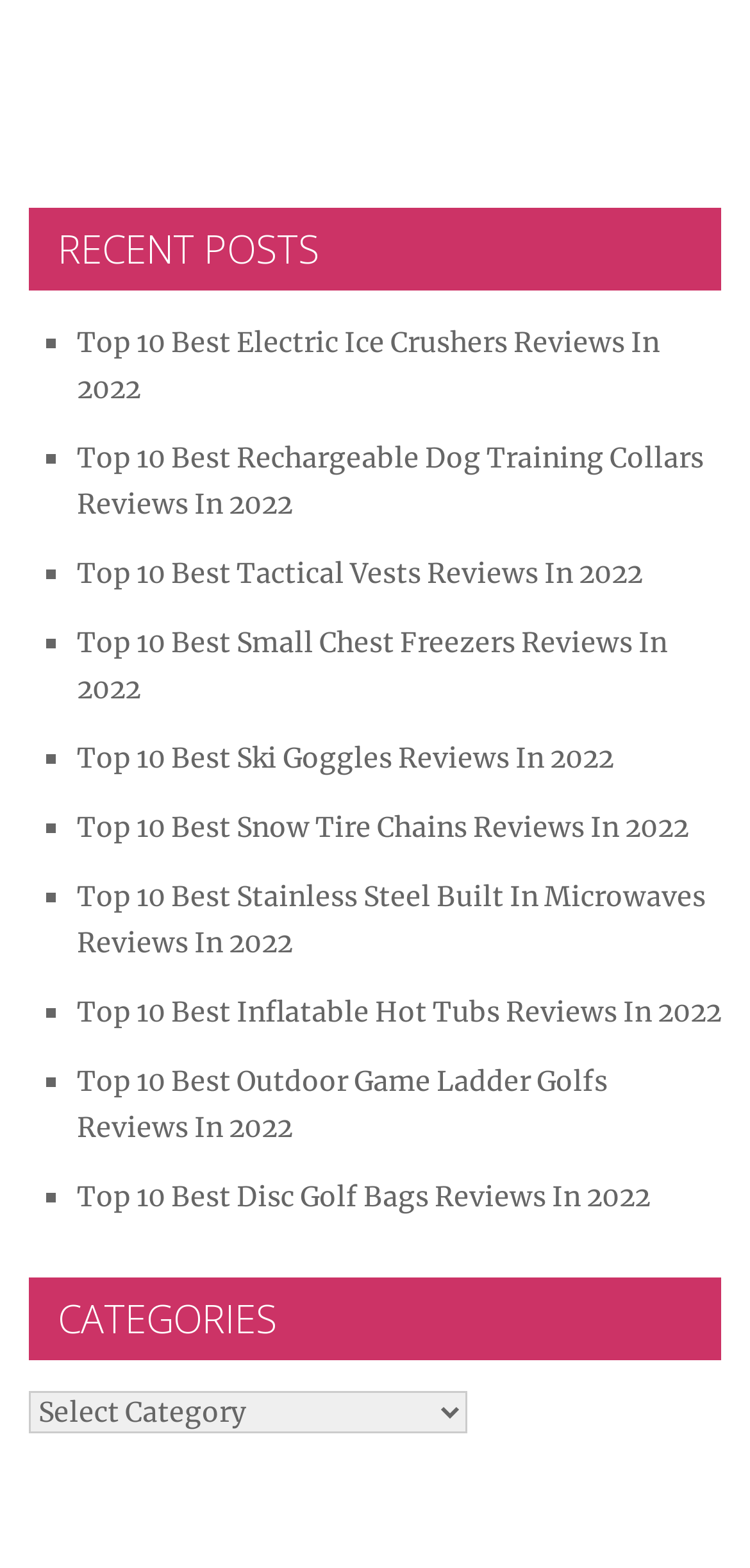What is the theme of the posts on this webpage?
Analyze the image and provide a thorough answer to the question.

All the posts on this webpage have titles that start with 'Top 10 Best' and are followed by a specific product category, indicating that the theme of the posts is product reviews.